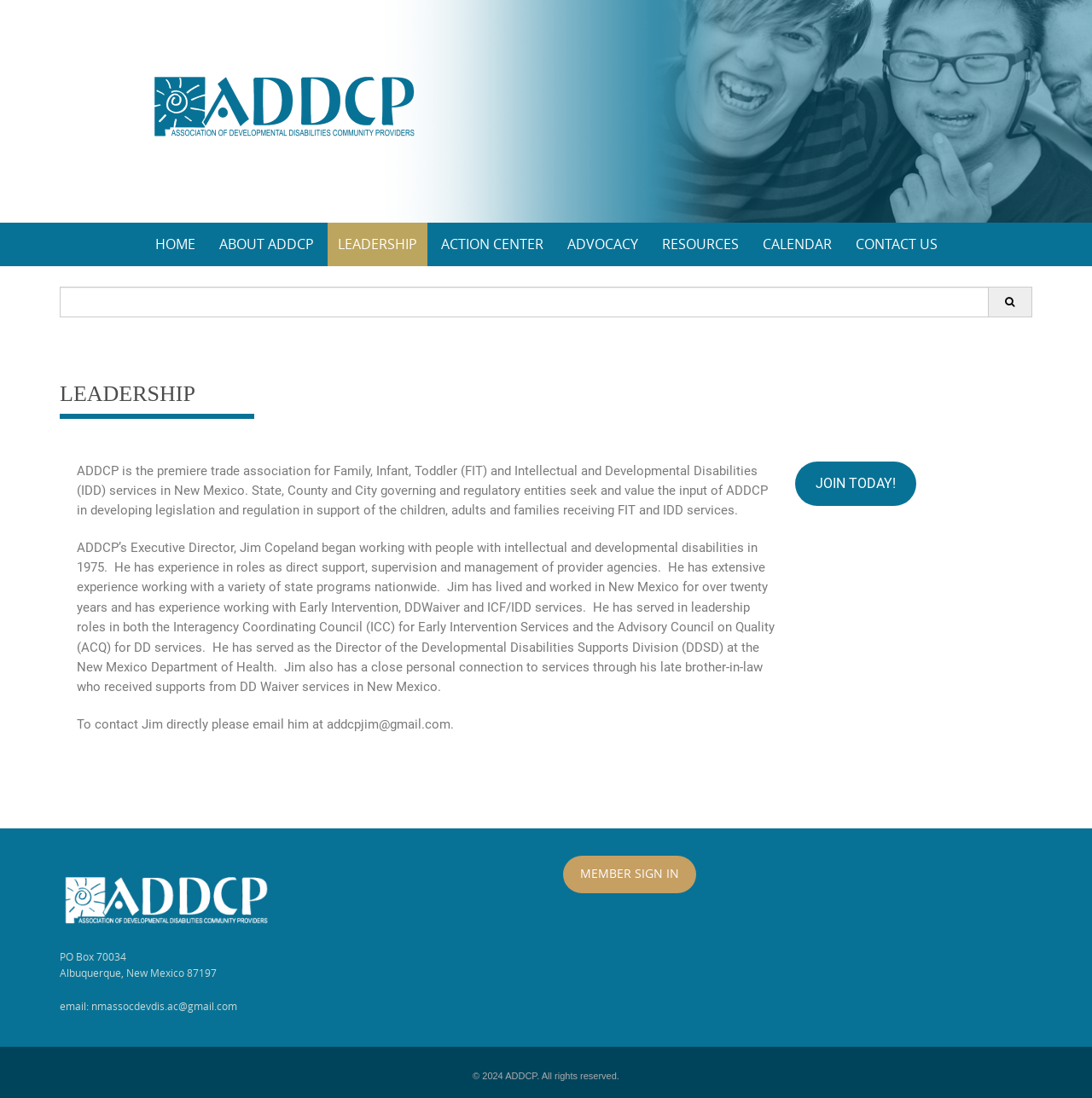What is the purpose of the 'JOIN TODAY!' link?
Could you give a comprehensive explanation in response to this question?

The purpose of the 'JOIN TODAY!' link can be inferred from its text and position in the article section of the webpage, where it is likely to be a call-to-action for users to join the organization.